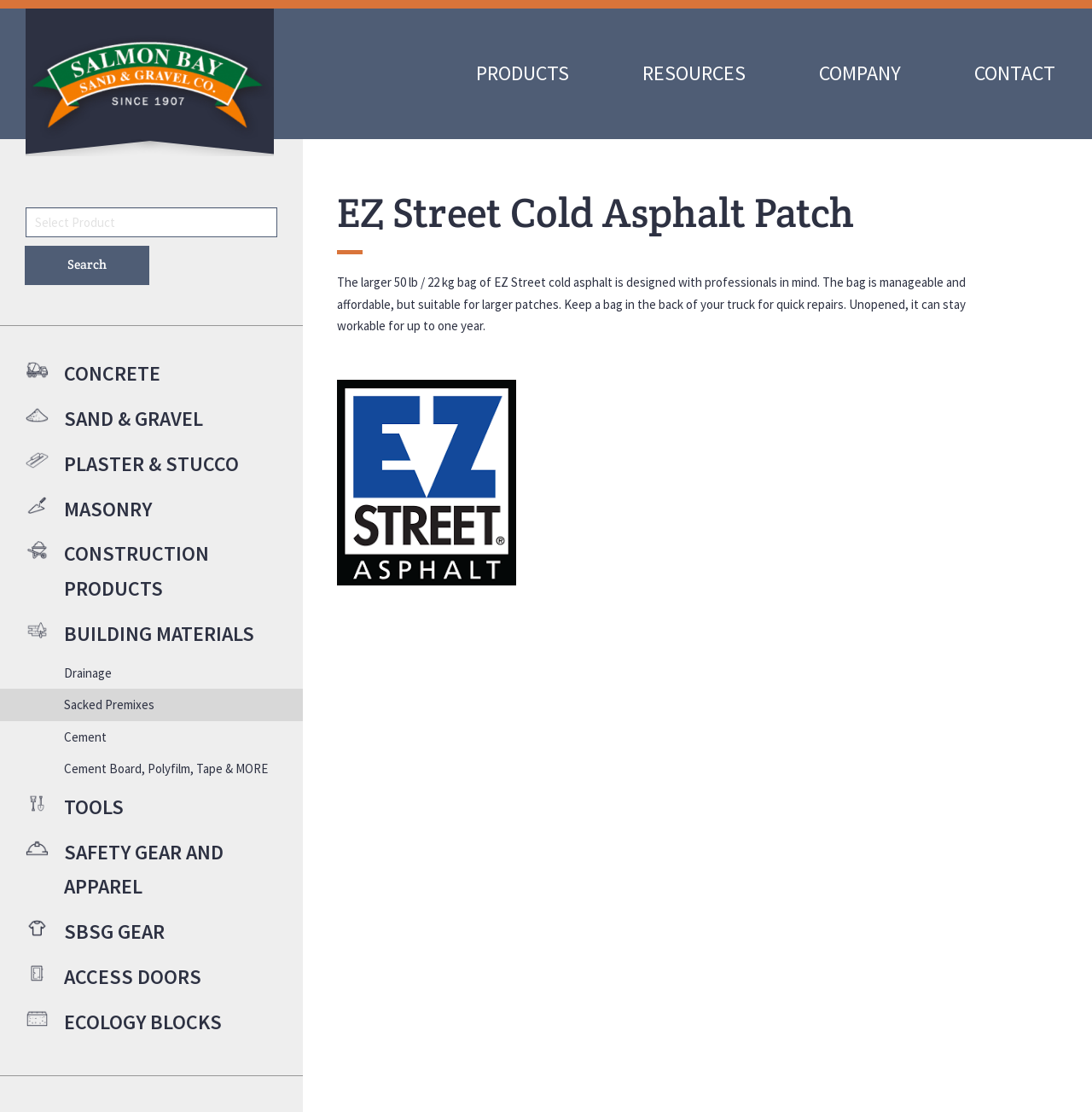What is the purpose of the search bar?
Answer the question with a detailed explanation, including all necessary information.

I inferred the purpose of the search bar by its location and design. It is placed at the top-right corner of the webpage, which is a common location for search bars. Additionally, the placeholder text 'Search for:' suggests that it is meant for searching for products or resources related to the company.